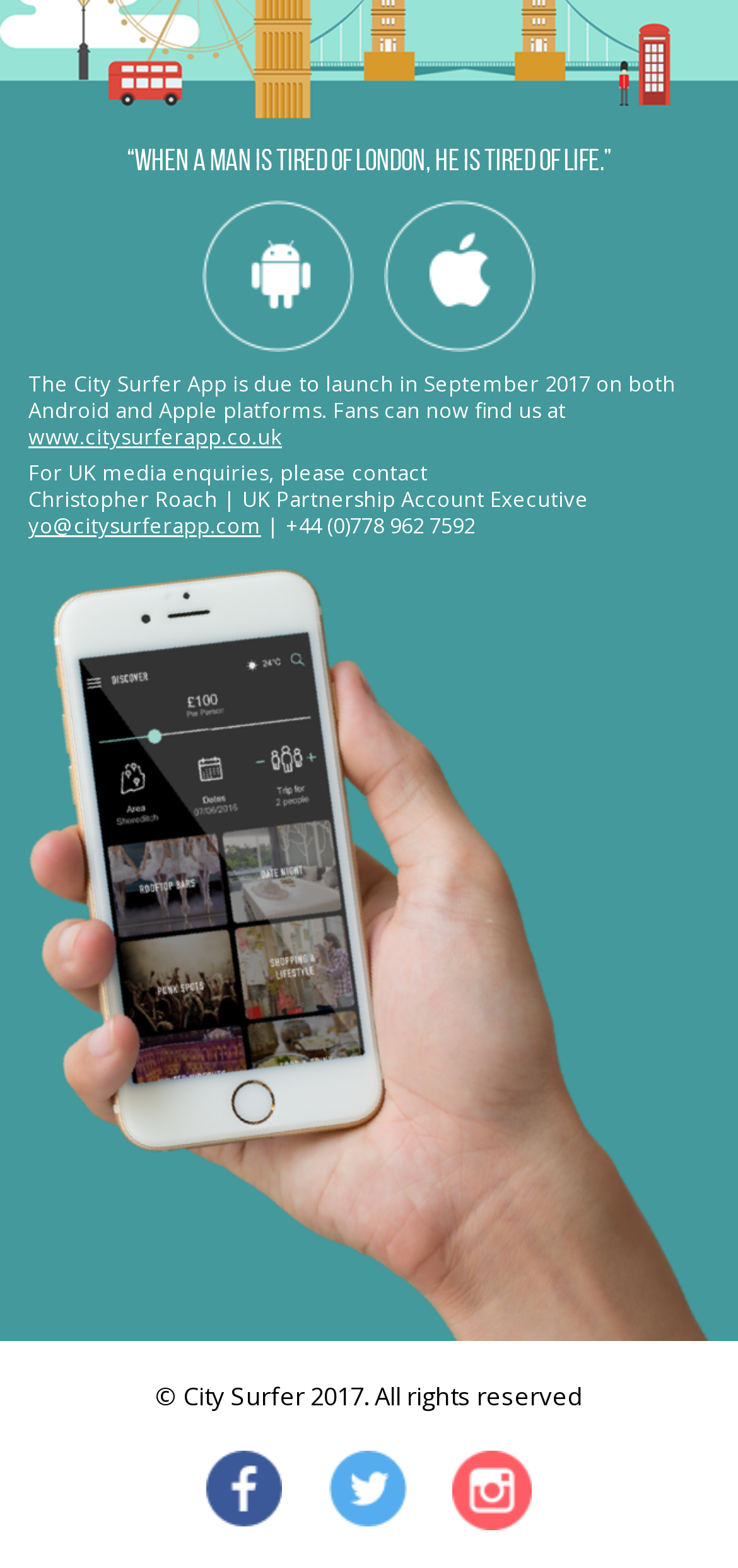Using the element description: "www.citysurferapp.co.uk", determine the bounding box coordinates for the specified UI element. The coordinates should be four float numbers between 0 and 1, [left, top, right, bottom].

[0.038, 0.27, 0.382, 0.288]